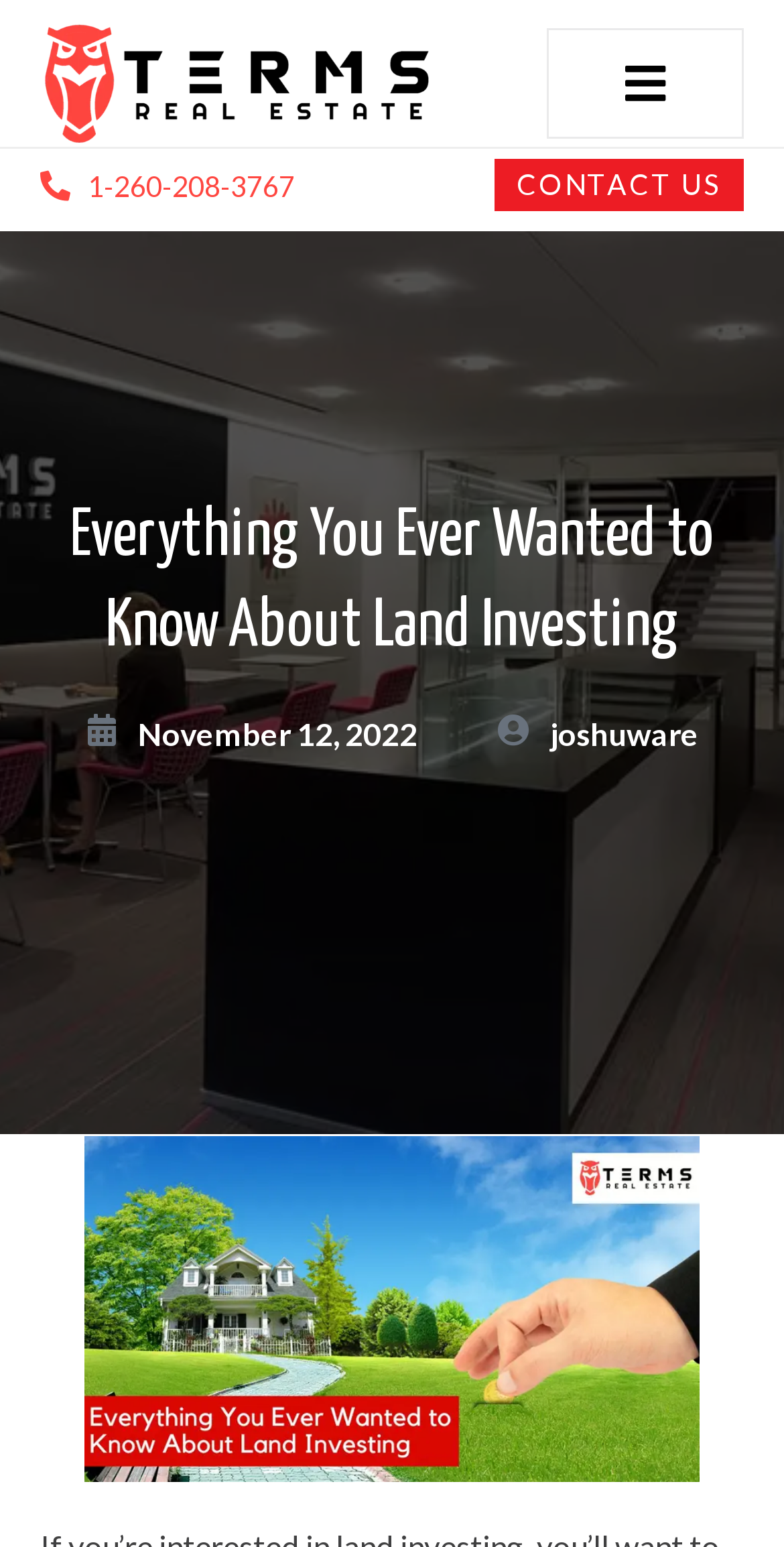Using the description "Contact US", locate and provide the bounding box of the UI element.

[0.631, 0.103, 0.949, 0.137]